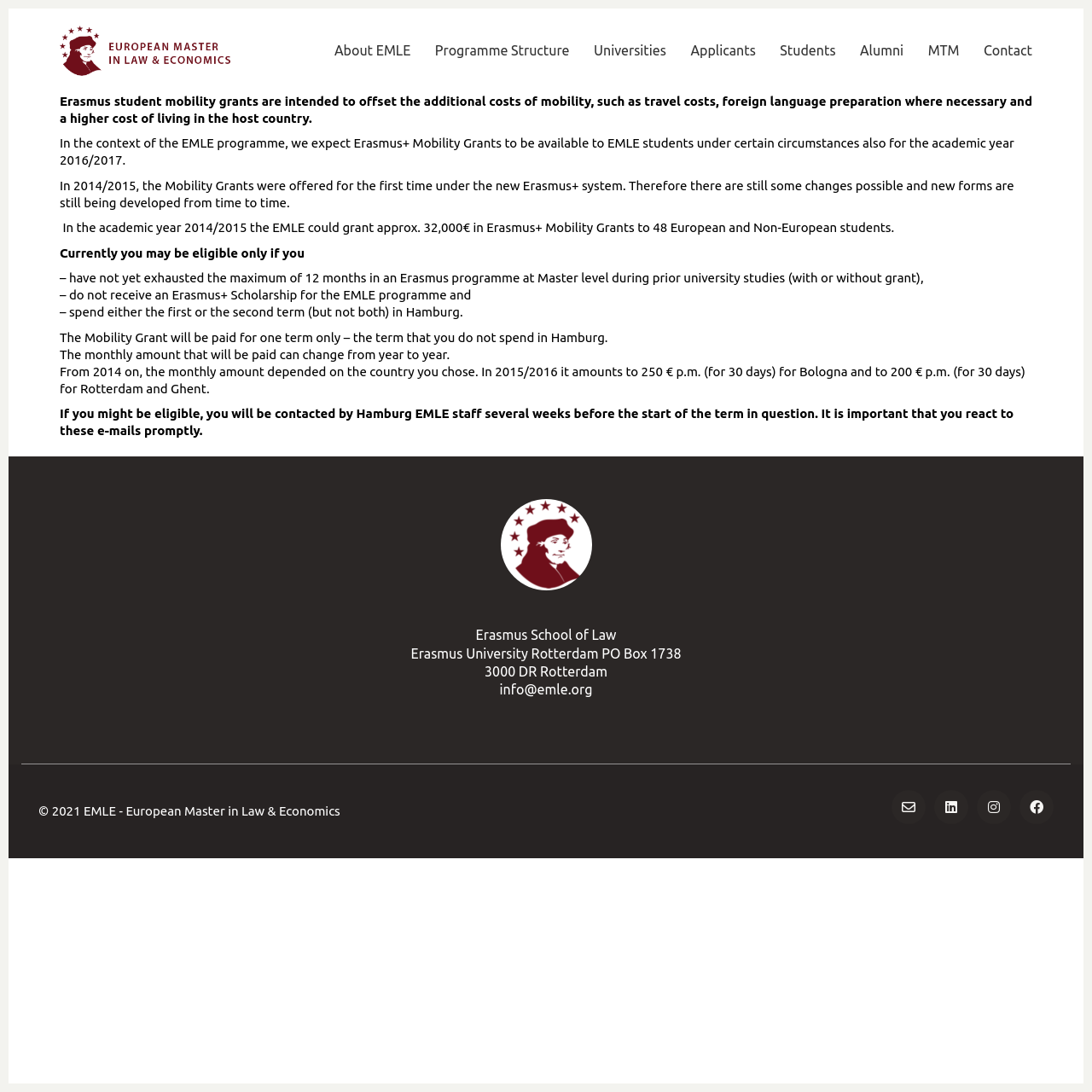Identify the bounding box coordinates for the element you need to click to achieve the following task: "Click on the 'Contact' link". The coordinates must be four float values ranging from 0 to 1, formatted as [left, top, right, bottom].

[0.901, 0.038, 0.945, 0.055]